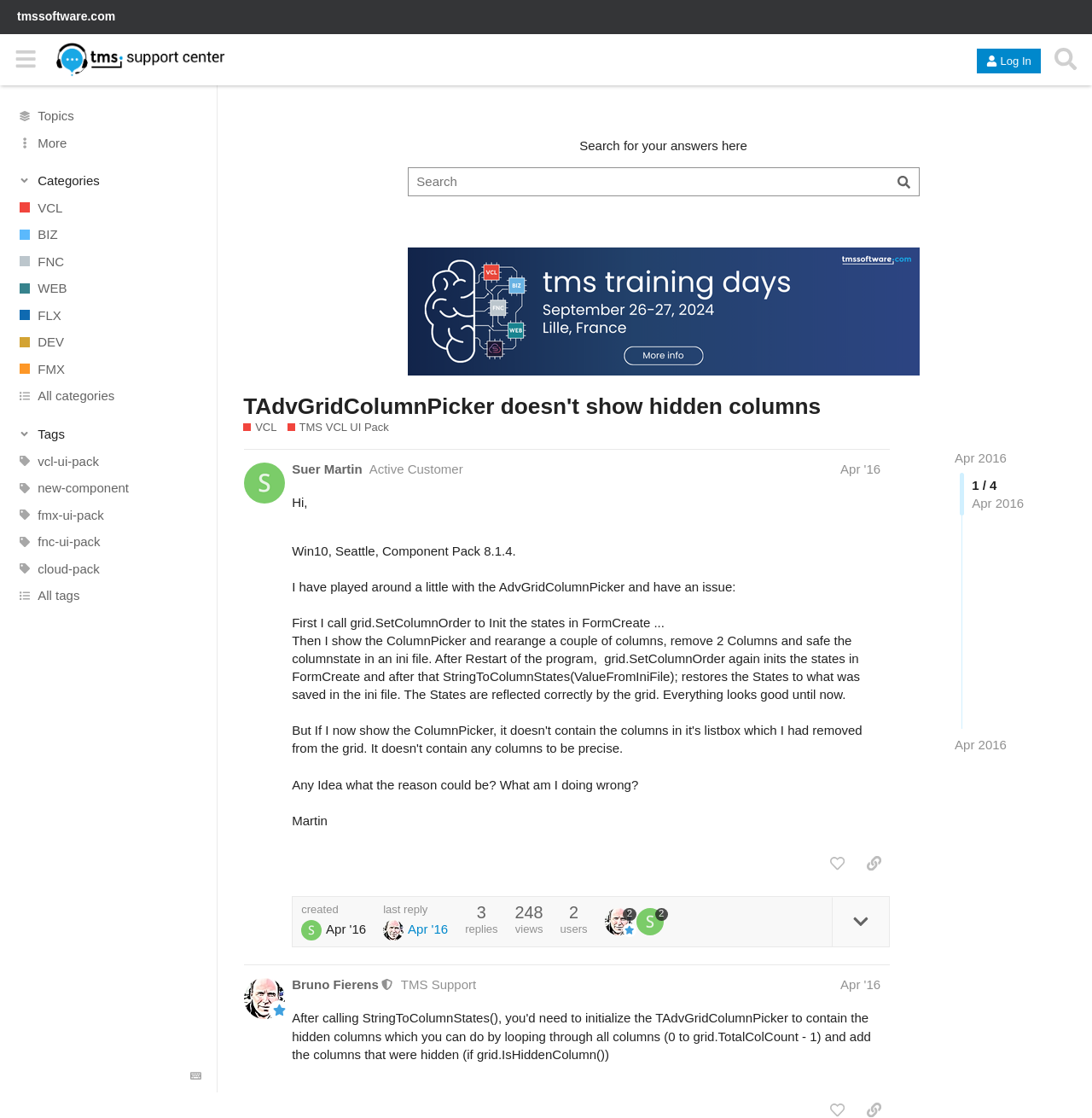How many replies are there to the post?
Please utilize the information in the image to give a detailed response to the question.

The number of replies to the post can be found at the bottom of the post, where it is written as 'replies 248'. This indicates that there are 248 replies to the post.